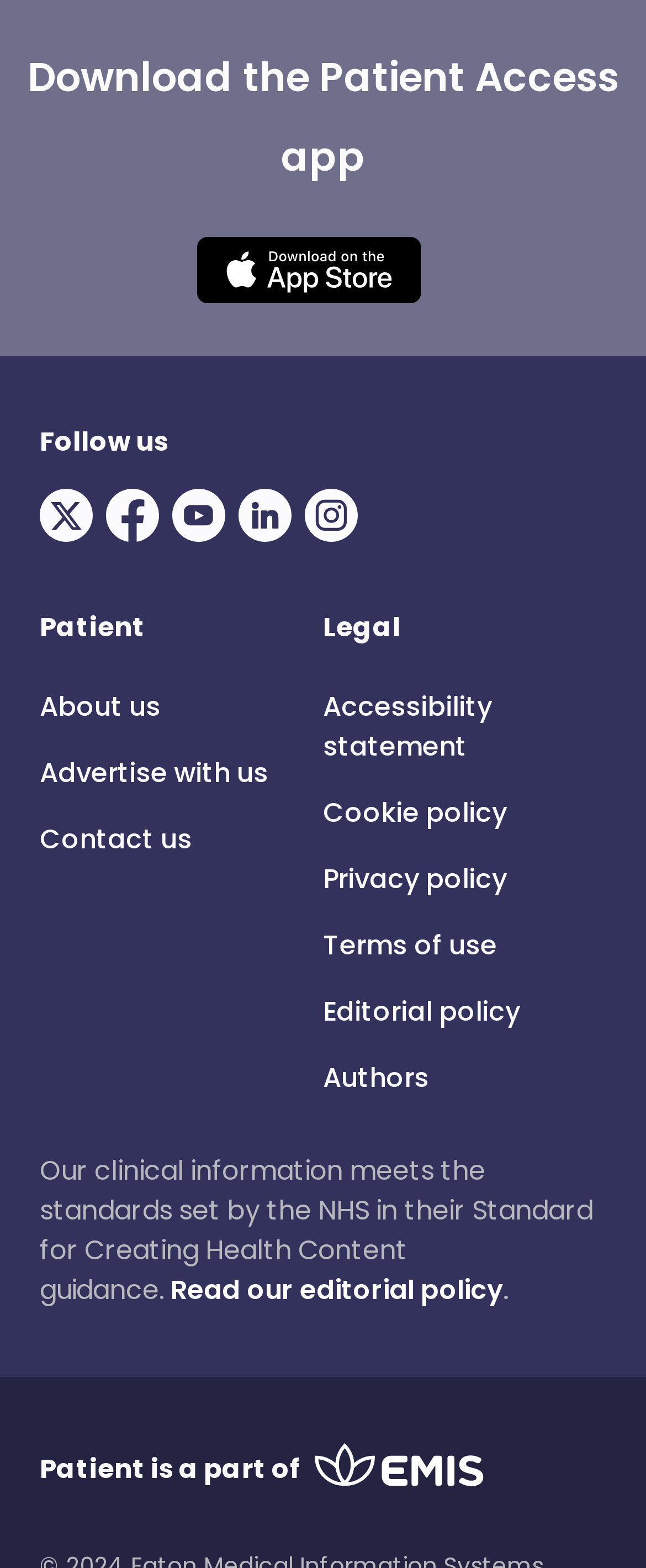Please identify the bounding box coordinates of the area that needs to be clicked to follow this instruction: "Read about us".

[0.062, 0.438, 0.5, 0.464]